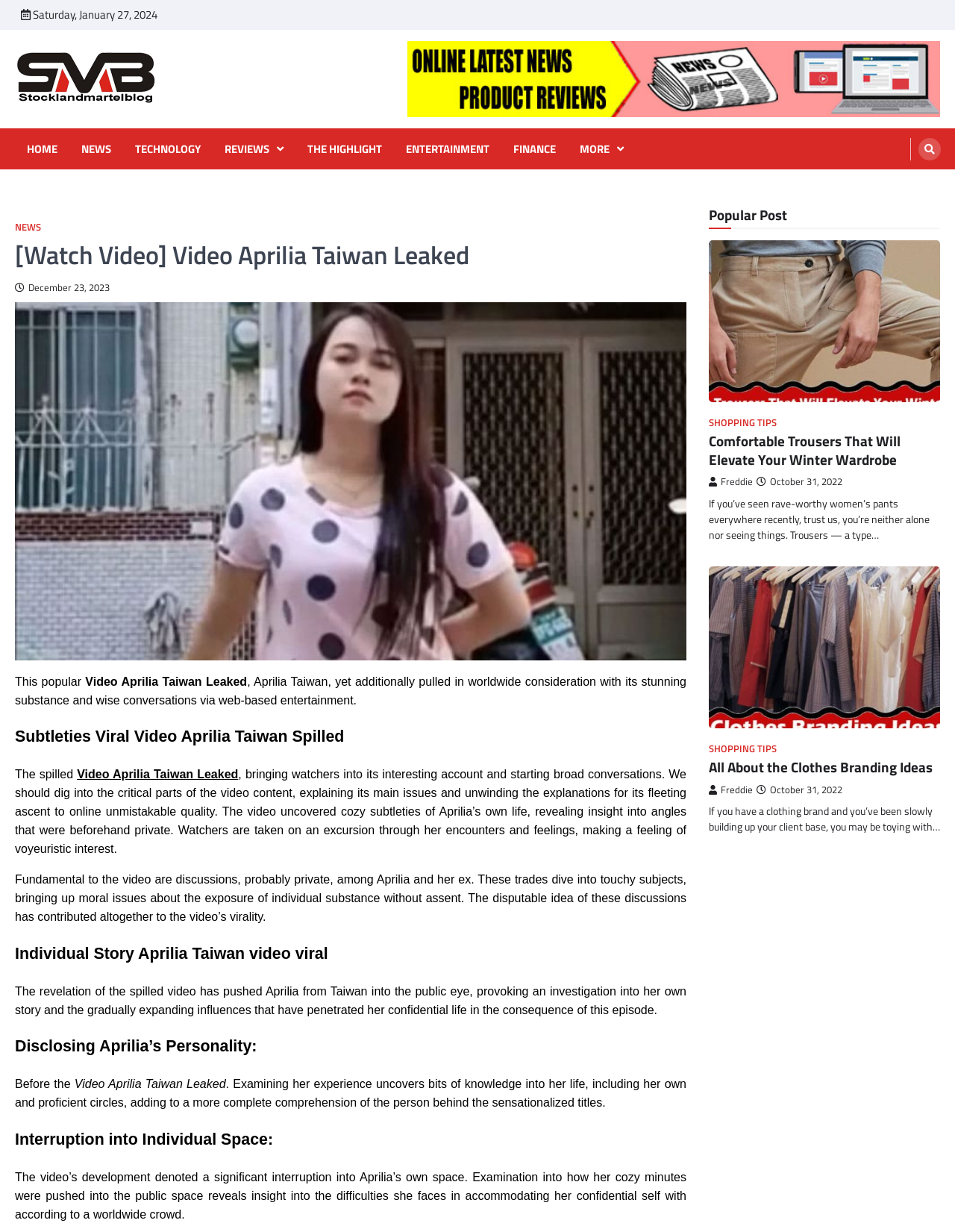Return the bounding box coordinates of the UI element that corresponds to this description: "December 23, 2023". The coordinates must be given as four float numbers in the range of 0 and 1, [left, top, right, bottom].

[0.016, 0.228, 0.115, 0.239]